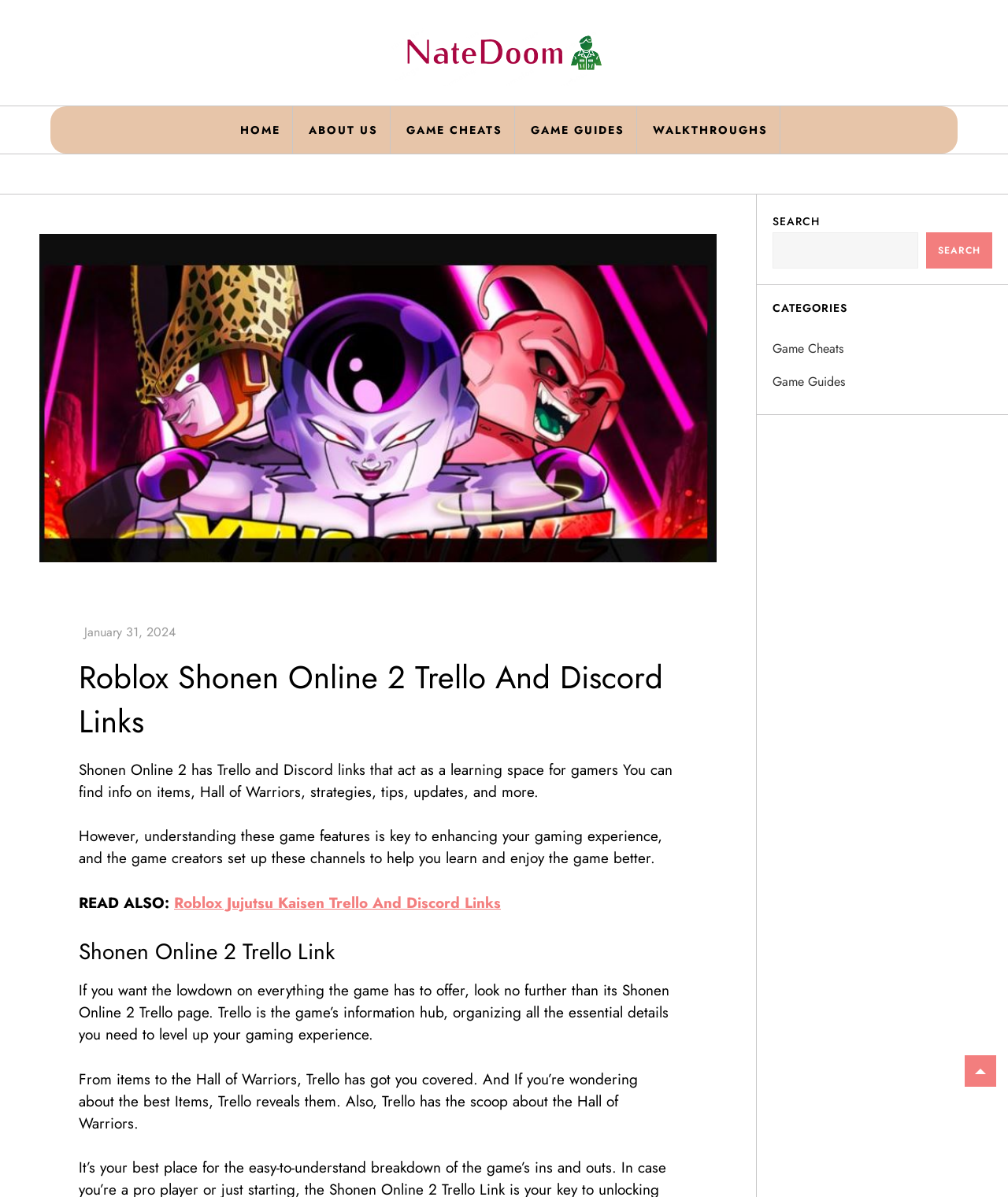Please identify the bounding box coordinates of the element's region that needs to be clicked to fulfill the following instruction: "Read about Shonen Online 2 Trello Link". The bounding box coordinates should consist of four float numbers between 0 and 1, i.e., [left, top, right, bottom].

[0.078, 0.782, 0.672, 0.808]